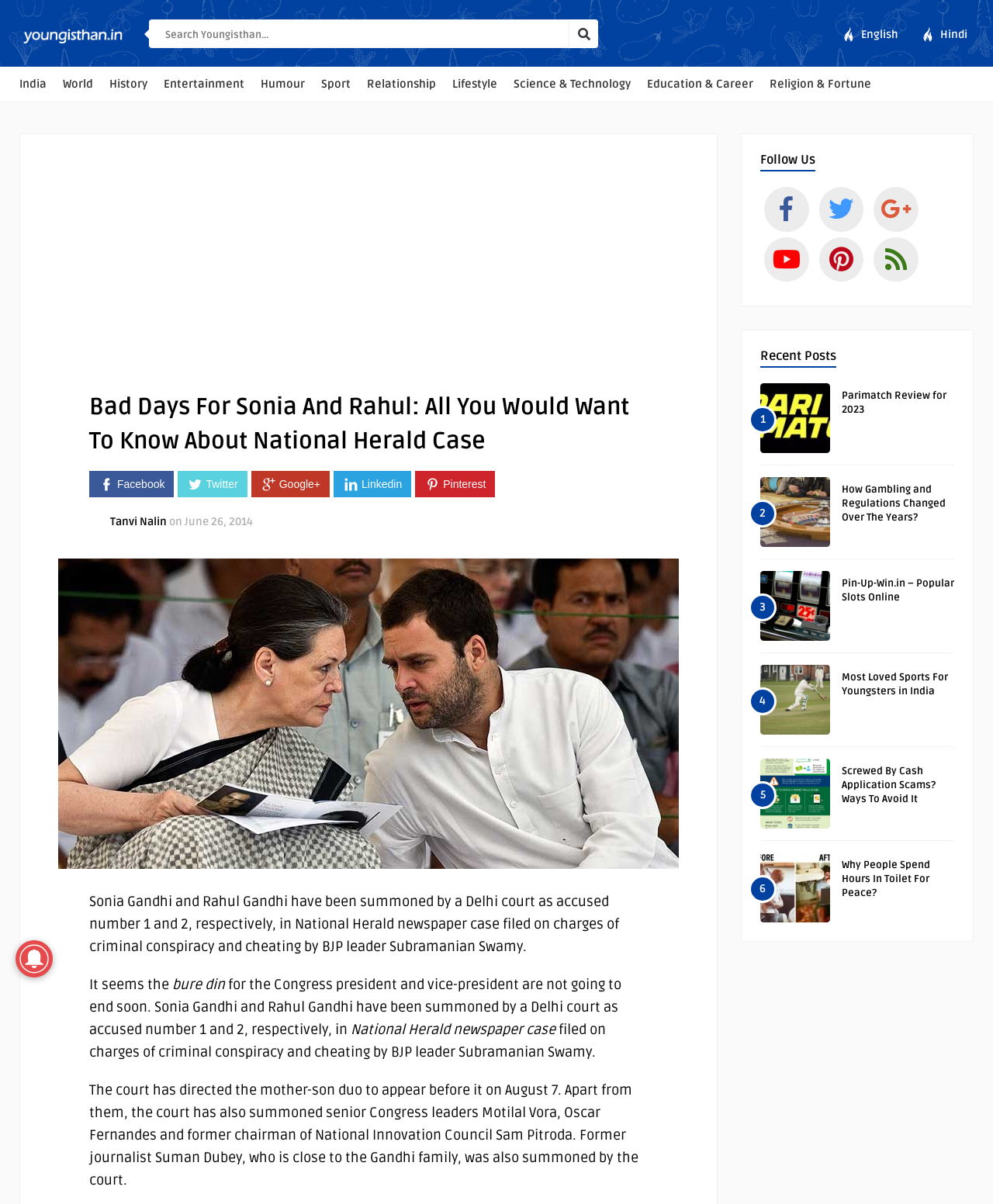Provide the bounding box coordinates of the HTML element this sentence describes: "Parimatch Review for 2023". The bounding box coordinates consist of four float numbers between 0 and 1, i.e., [left, top, right, bottom].

[0.848, 0.324, 0.953, 0.345]